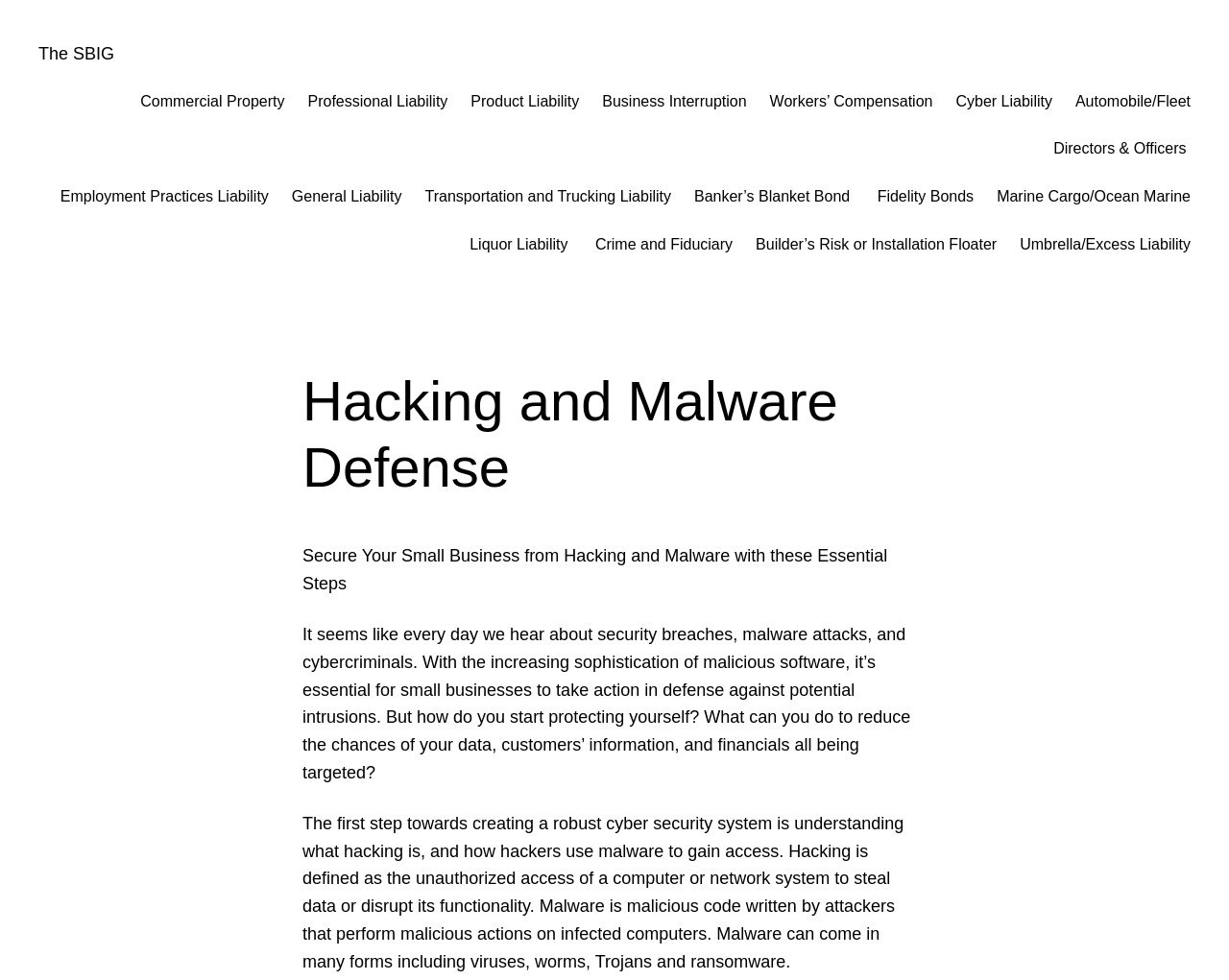What is the main topic of this webpage?
Refer to the image and provide a concise answer in one word or phrase.

Hacking and Malware Defense